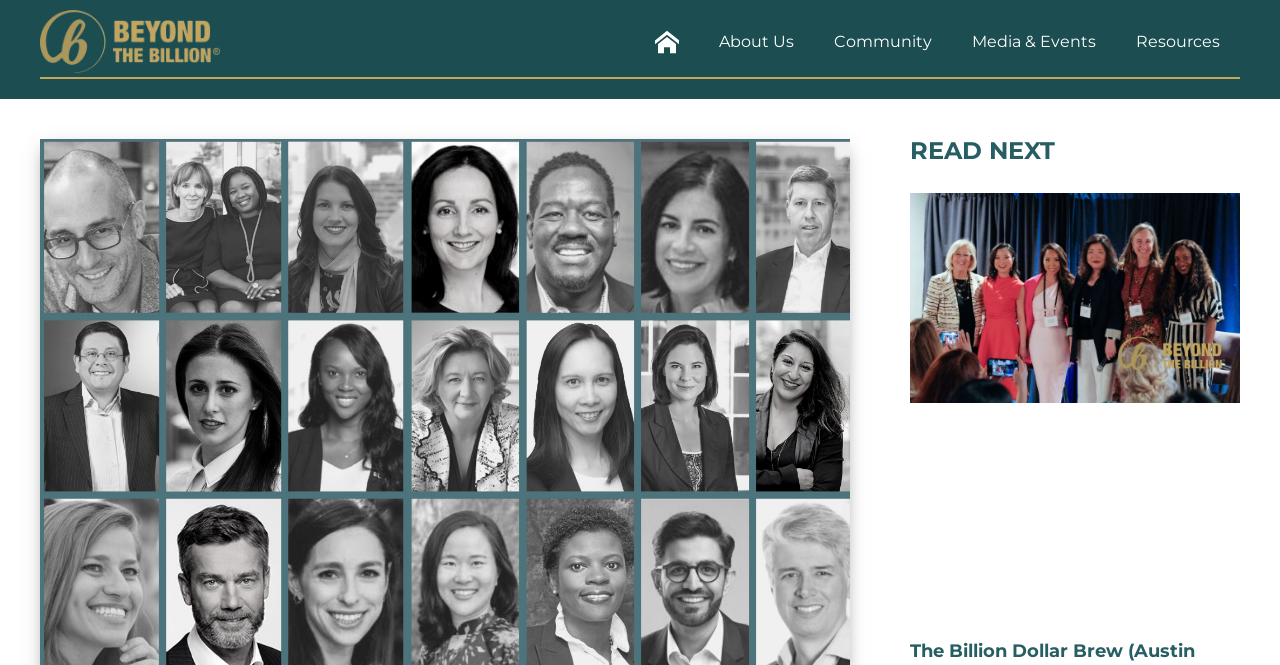Identify the bounding box coordinates for the UI element mentioned here: "Community". Provide the coordinates as four float values between 0 and 1, i.e., [left, top, right, bottom].

[0.636, 0.025, 0.744, 0.1]